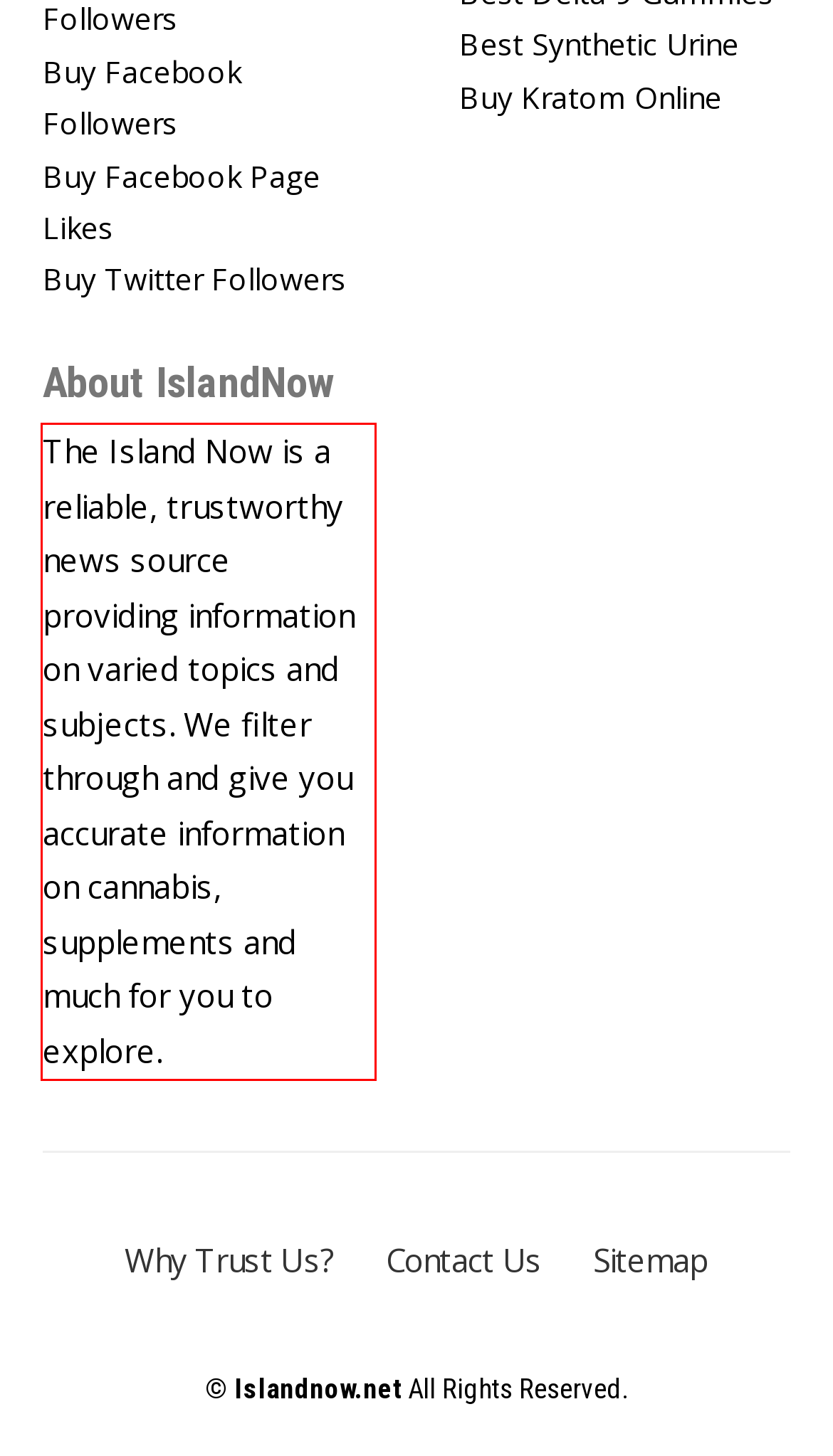Examine the screenshot of the webpage, locate the red bounding box, and perform OCR to extract the text contained within it.

The Island Now is a reliable, trustworthy news source providing information on varied topics and subjects. We filter through and give you accurate information on cannabis, supplements and much for you to explore.